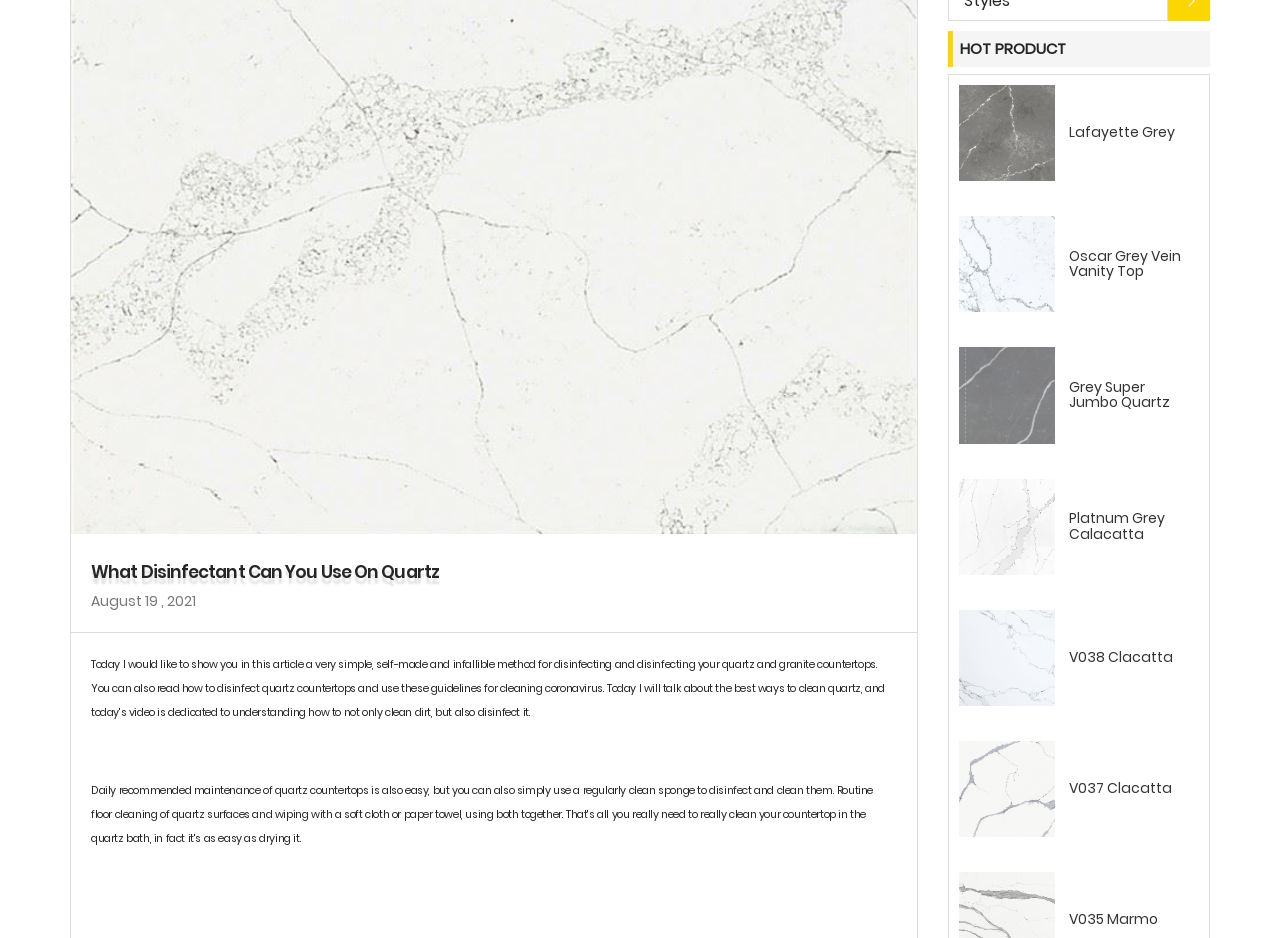Show the bounding box coordinates for the HTML element as described: "V037 Clacatta".

[0.741, 0.779, 0.945, 0.903]